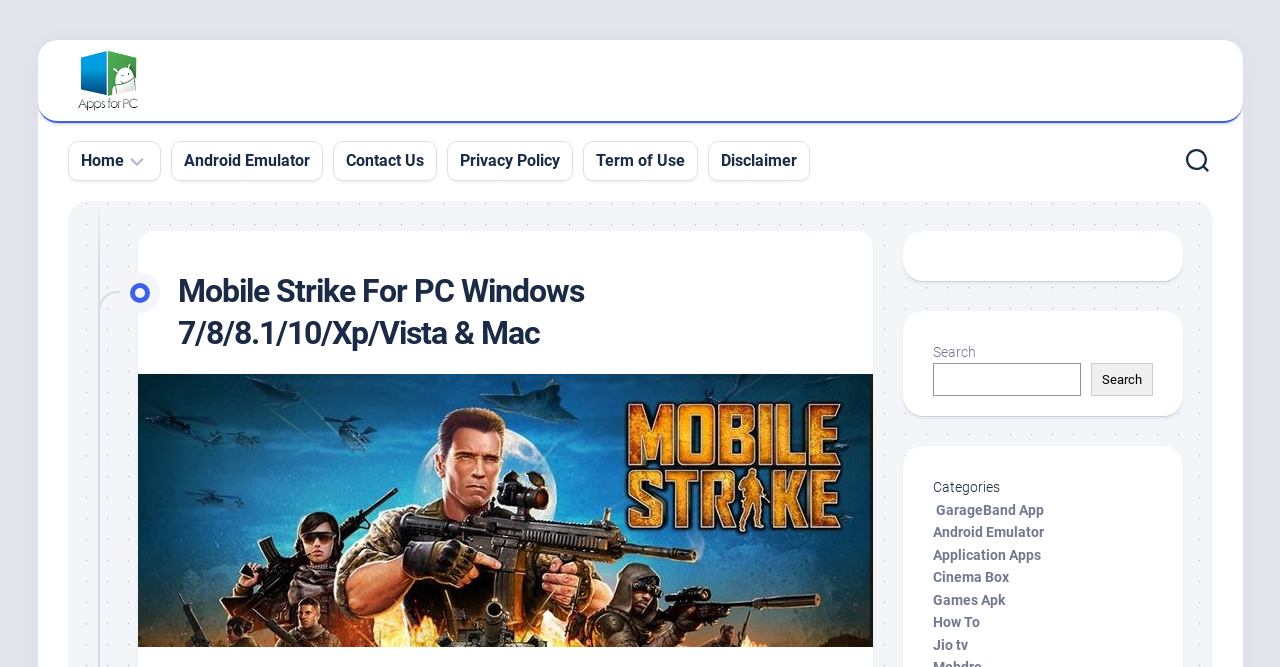Provide the bounding box coordinates for the area that should be clicked to complete the instruction: "Visit the GarageBand App page".

[0.729, 0.753, 0.815, 0.777]